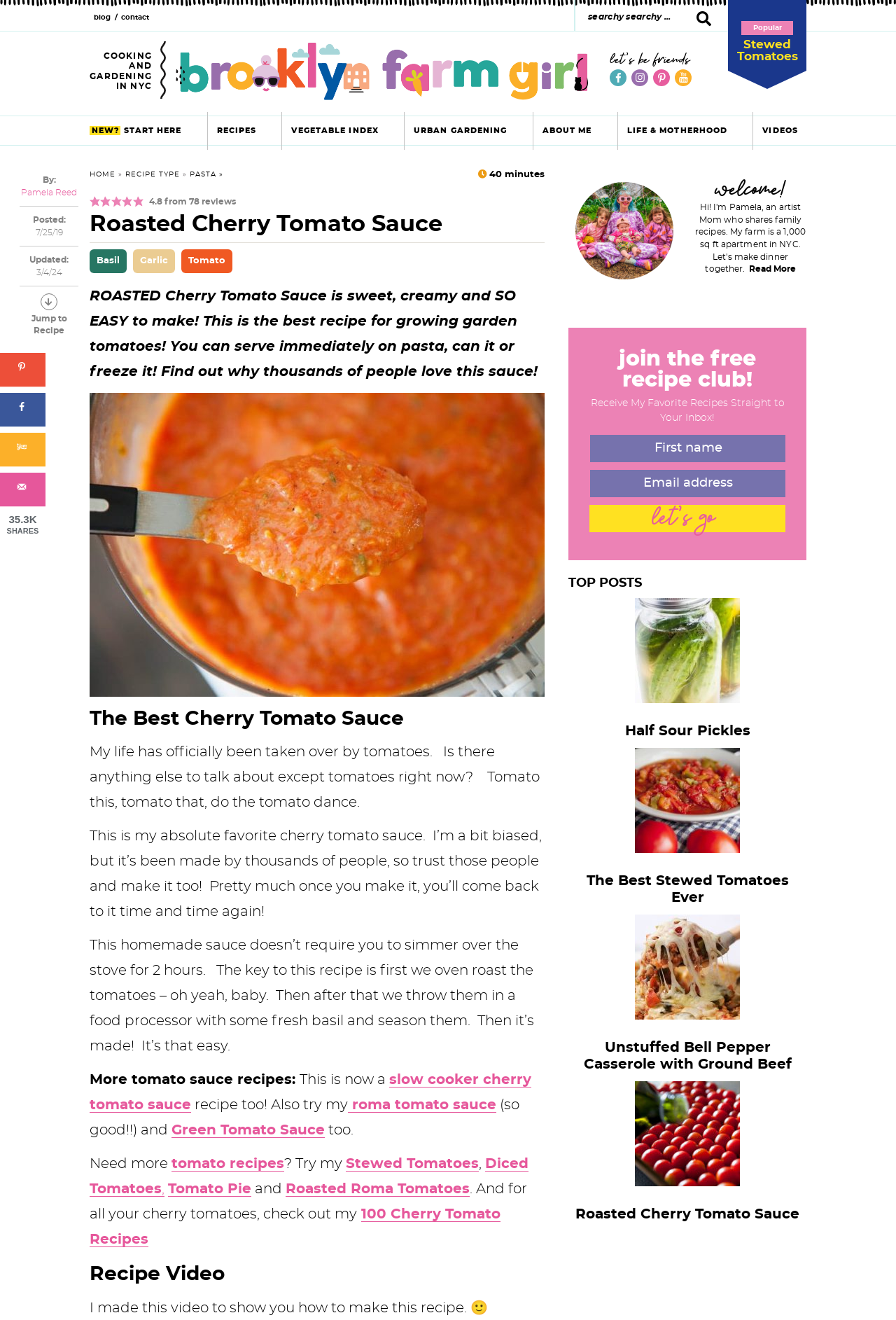Determine the bounding box coordinates of the clickable element necessary to fulfill the instruction: "Read about Company Background". Provide the coordinates as four float numbers within the 0 to 1 range, i.e., [left, top, right, bottom].

None